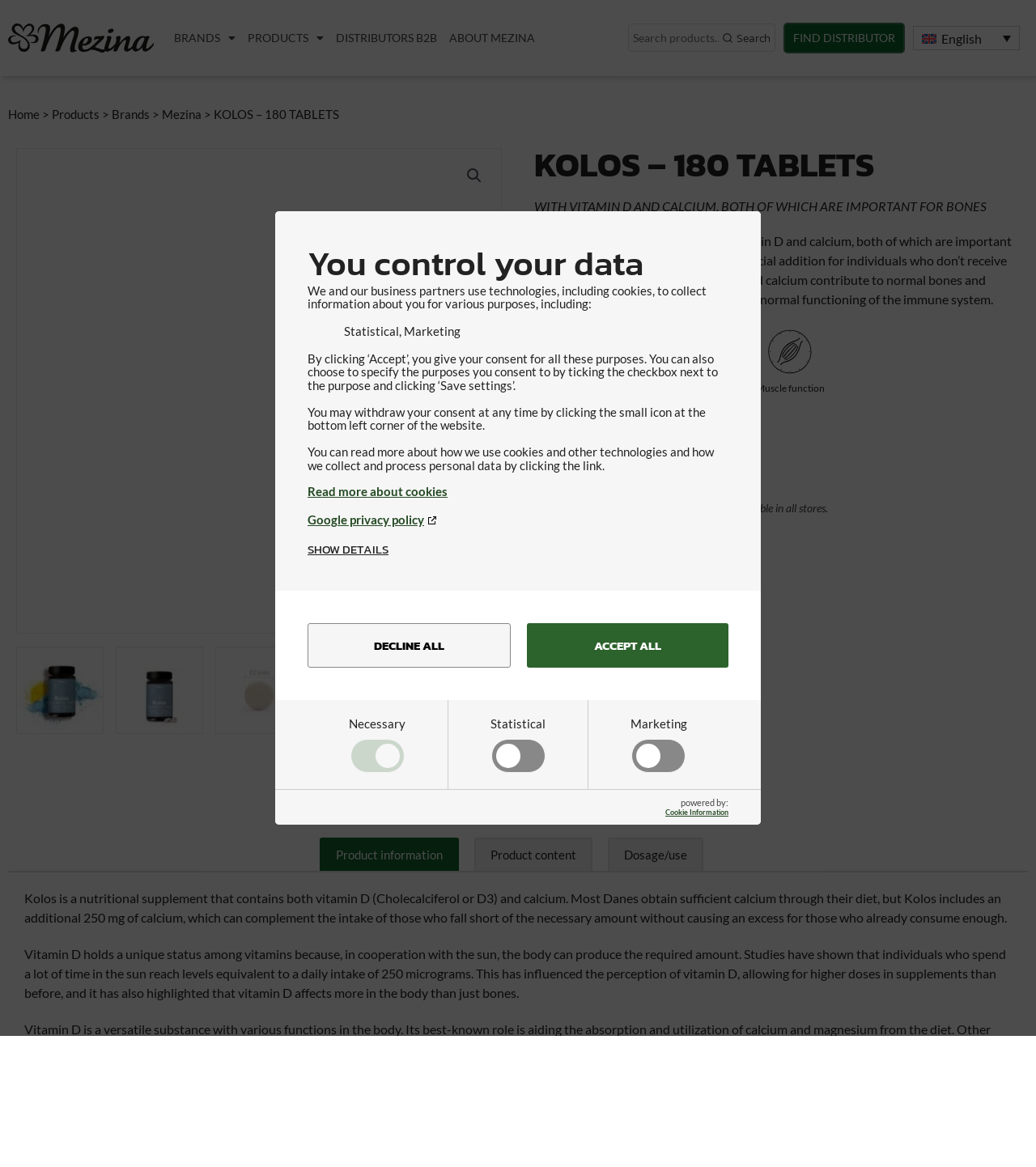Provide an in-depth description of the elements and layout of the webpage.

This webpage is about Kolos, a nutritional supplement that contains vitamin D and calcium, essential for bone health. At the top, there is a dialog box with a heading "You control your data" that explains how the website uses cookies and other technologies to collect information. Below this dialog box, there is a navigation menu with options like "BRANDS", "PRODUCTS", "DISTRIBUTORS B2B", and "ABOUT MEZINA".

On the left side, there is a search bar with a search icon and a link to "FIND DISTRIBUTOR". Below the search bar, there are links to different languages, including English.

The main content of the webpage is about Kolos, with a heading "KOLOS – 180 TABLETS" and a description of the supplement. There are three images on the right side, representing the benefits of vitamin D and calcium, which are immune system, bones, and muscle function.

Below the description, there is a price tag of €14.29 and a link to "FIND DISTRIBUTOR". There is also a tab list with options like "Product information", "Product content", and "Dosage/use". The selected tab displays a detailed description of Kolos, including its ingredients, benefits, and recommended dosage.

Throughout the webpage, there are various links and buttons that allow users to navigate and find more information about Kolos and related products.